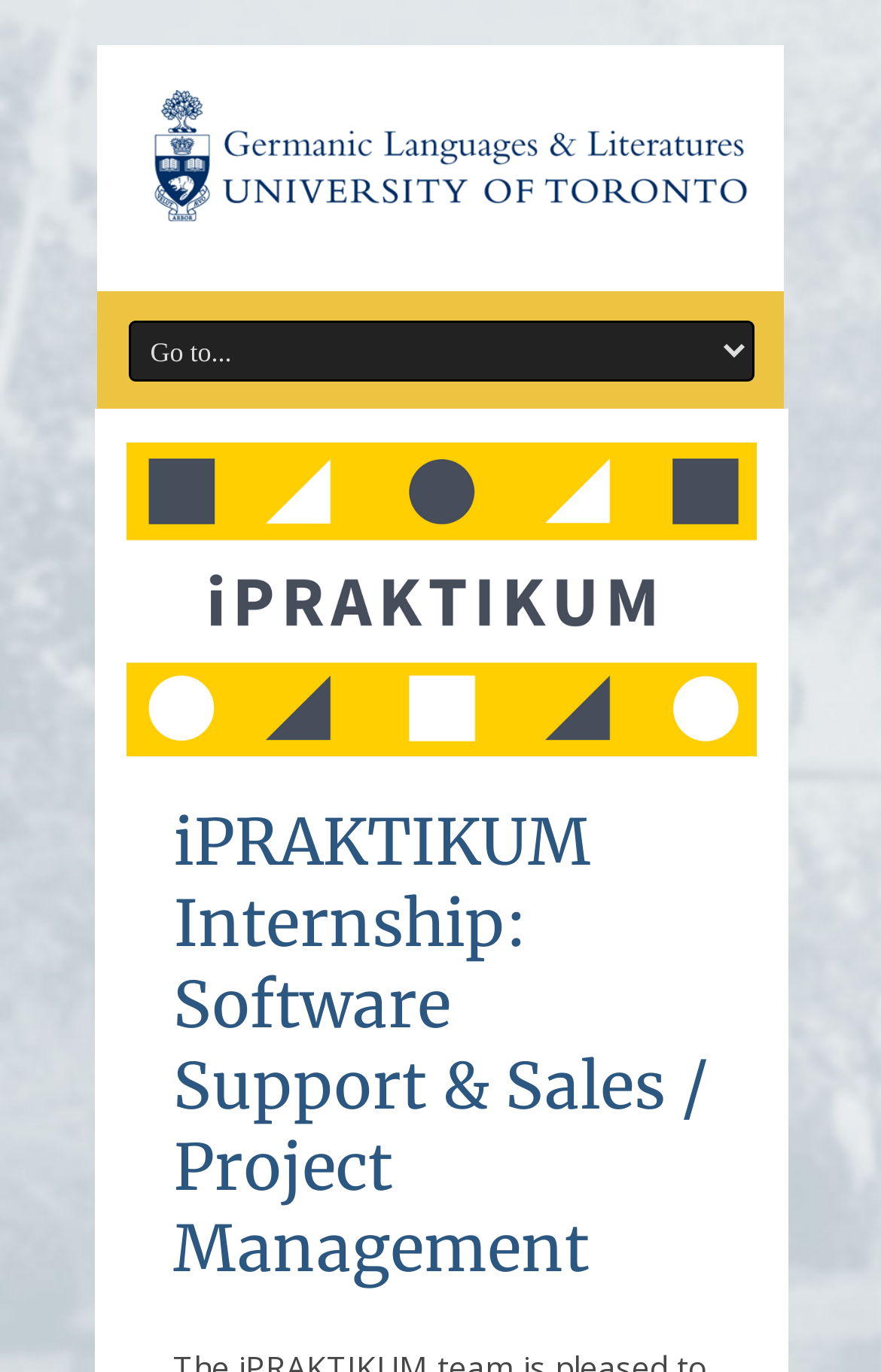Find the headline of the webpage and generate its text content.

iPRAKTIKUM Internship: Software Support & Sales / Project Management